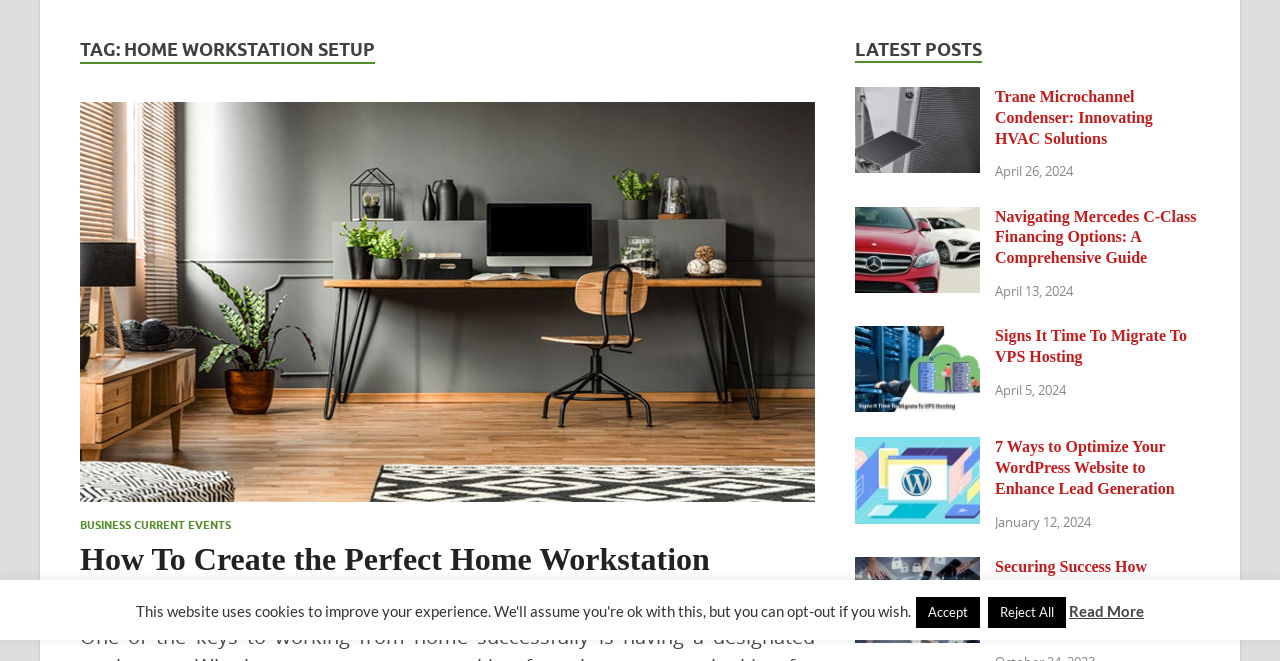Determine the bounding box of the UI element mentioned here: "September 1, 2020September 2, 2020". The coordinates must be in the format [left, top, right, bottom] with values ranging from 0 to 1.

[0.062, 0.893, 0.15, 0.917]